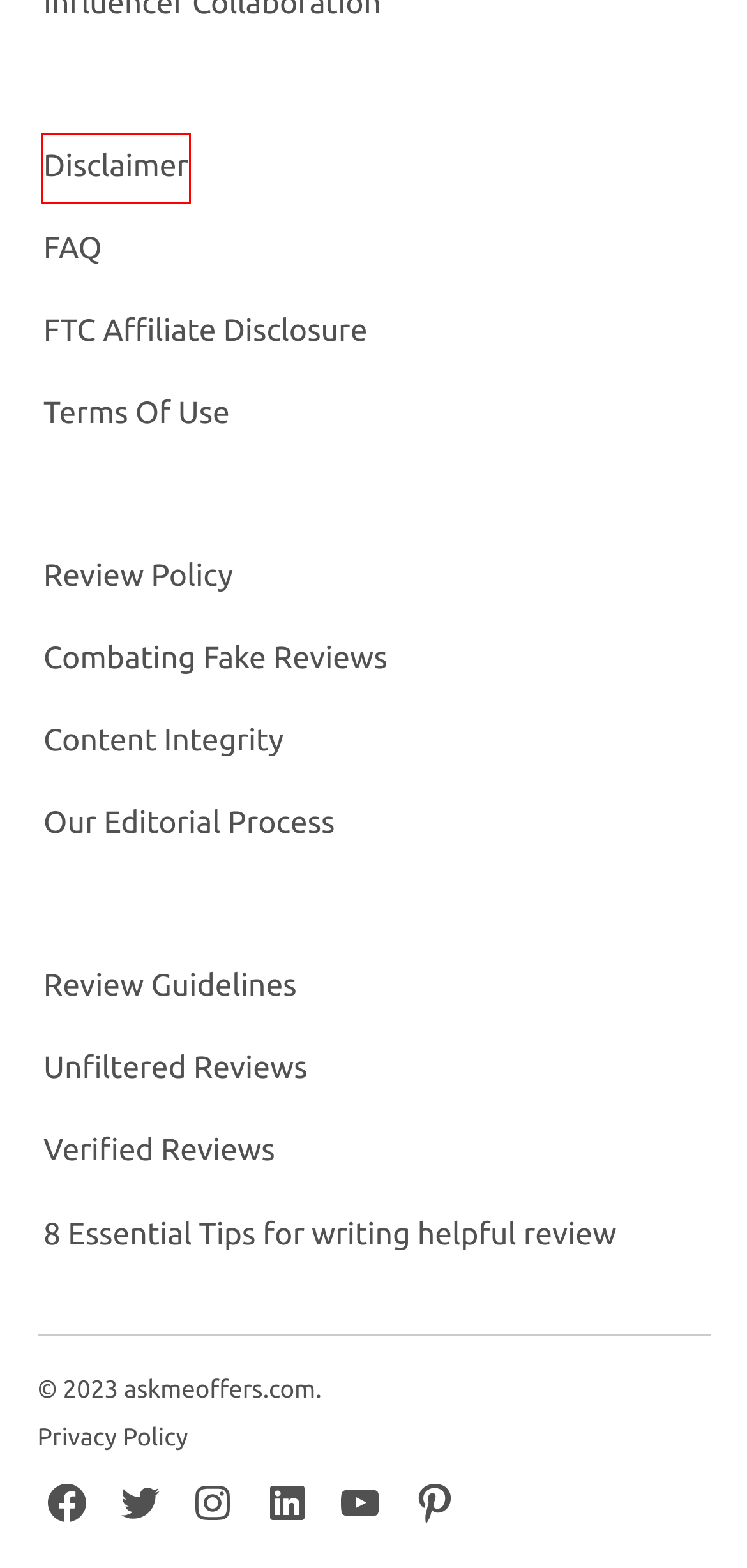You are given a screenshot of a webpage with a red bounding box around an element. Choose the most fitting webpage description for the page that appears after clicking the element within the red bounding box. Here are the candidates:
A. The Power of Verified Reviews at AskmeOffers
B. AskmeOffers Disclaimer: Understanding Our Terms of Engagement
C. AskmeOffers FAQ: Everything You Need to Know
D. Combating Fake Reviews: How AskmeOffers is Taking a Stand
E. Tips to Write Reviews That Stand Out and Influence Decisions
F. No Moderation at AskmeOffers: Raw and Unfiltered Opinions
G. AskmeOffers FTC Affiliate Disclosure: Transparency and Integrity
H. Content Integrity

B